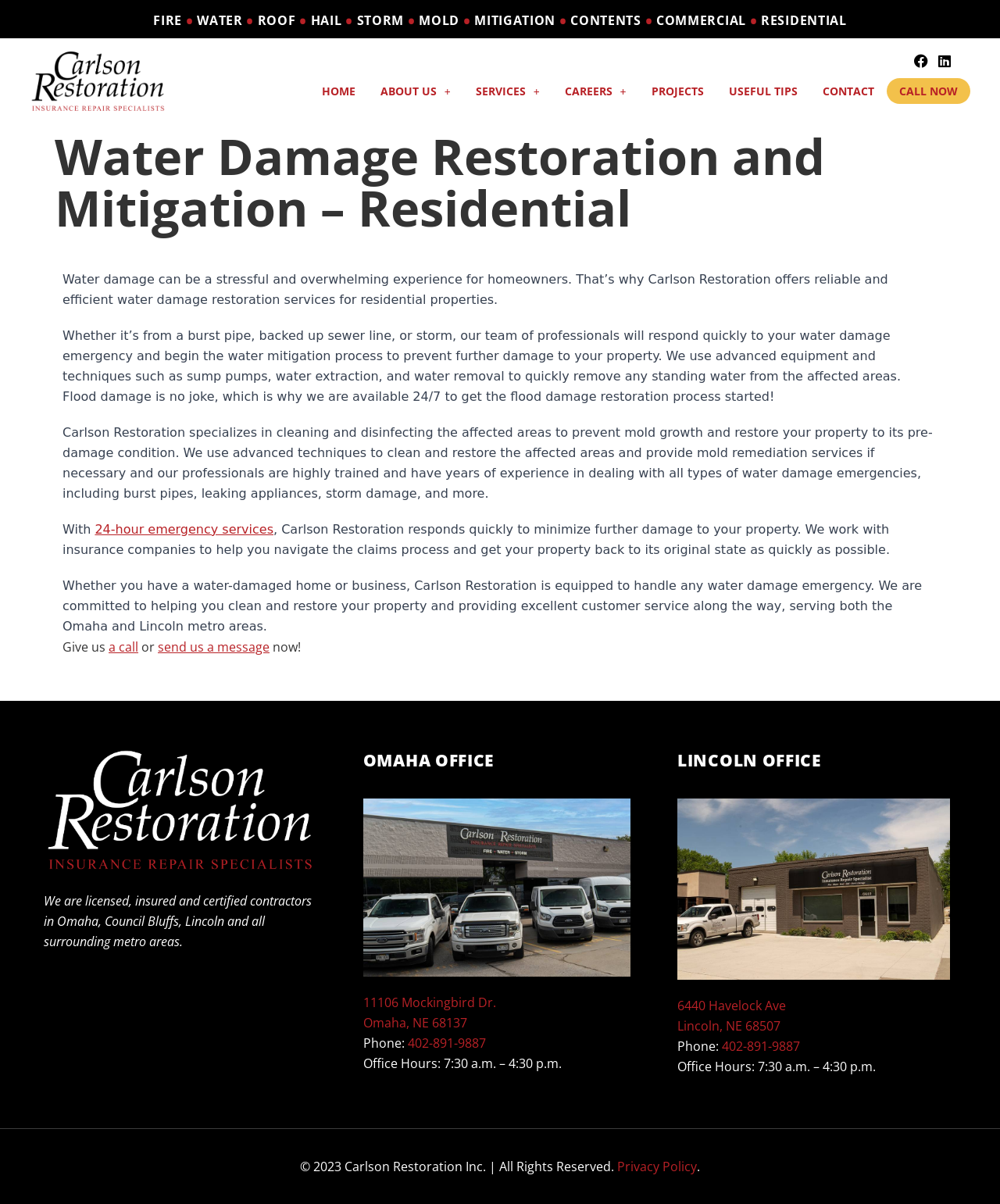Determine the bounding box for the HTML element described here: "send us a message". The coordinates should be given as [left, top, right, bottom] with each number being a float between 0 and 1.

[0.158, 0.53, 0.27, 0.544]